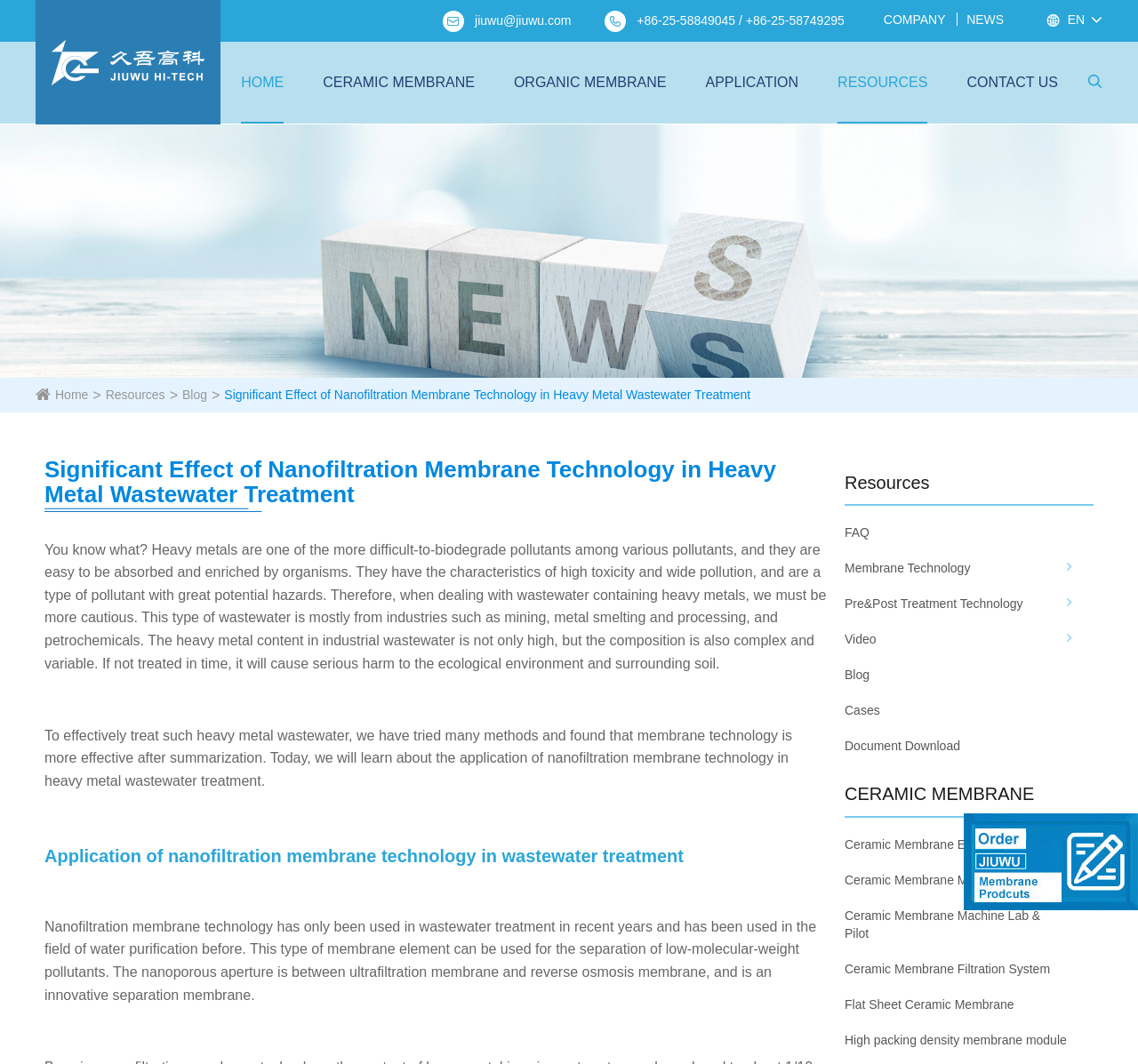Determine the bounding box coordinates of the clickable element to achieve the following action: 'Click the 'HOME' link'. Provide the coordinates as four float values between 0 and 1, formatted as [left, top, right, bottom].

[0.212, 0.039, 0.249, 0.116]